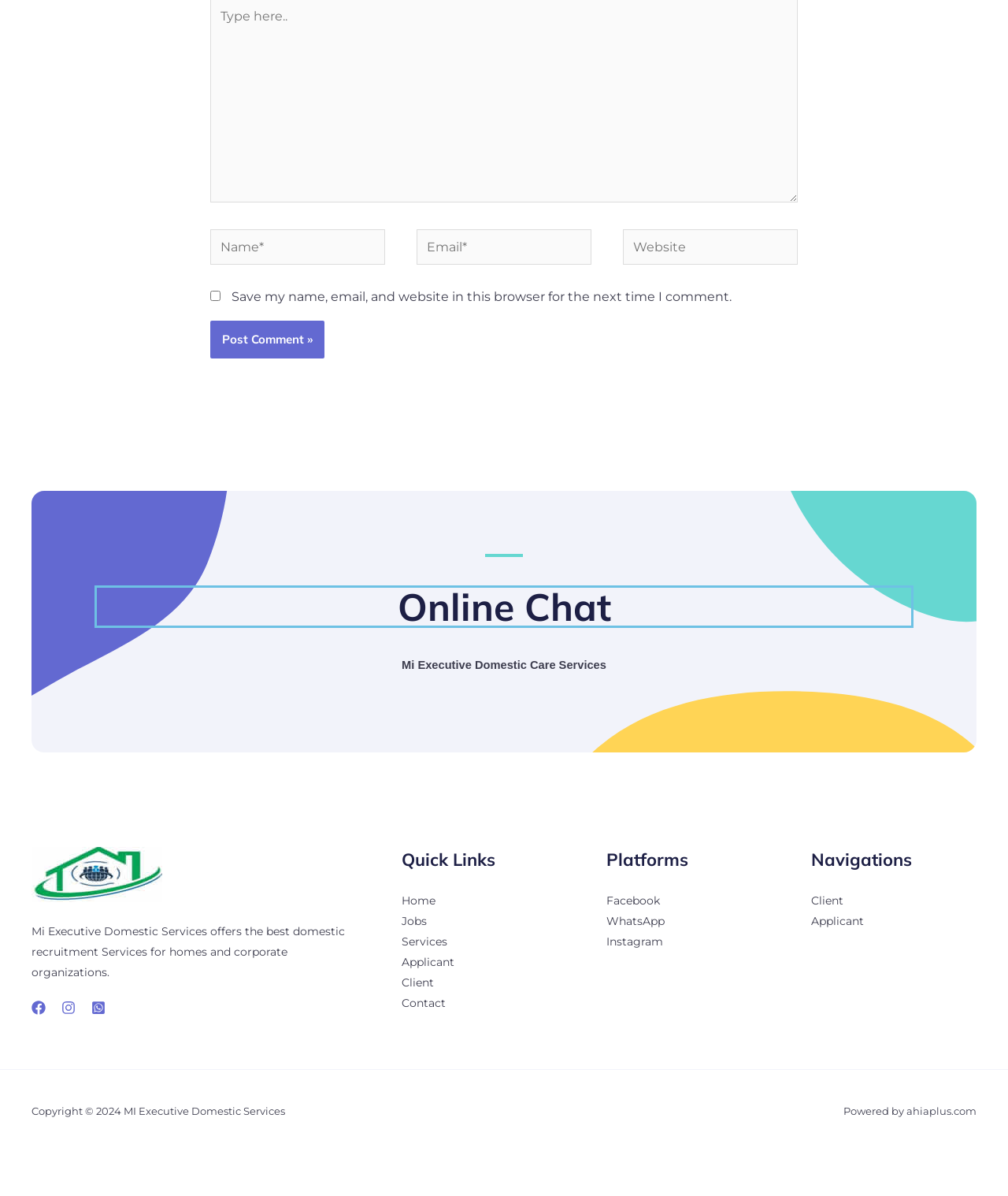Provide the bounding box coordinates for the area that should be clicked to complete the instruction: "Click the Post Comment button".

[0.208, 0.268, 0.322, 0.3]